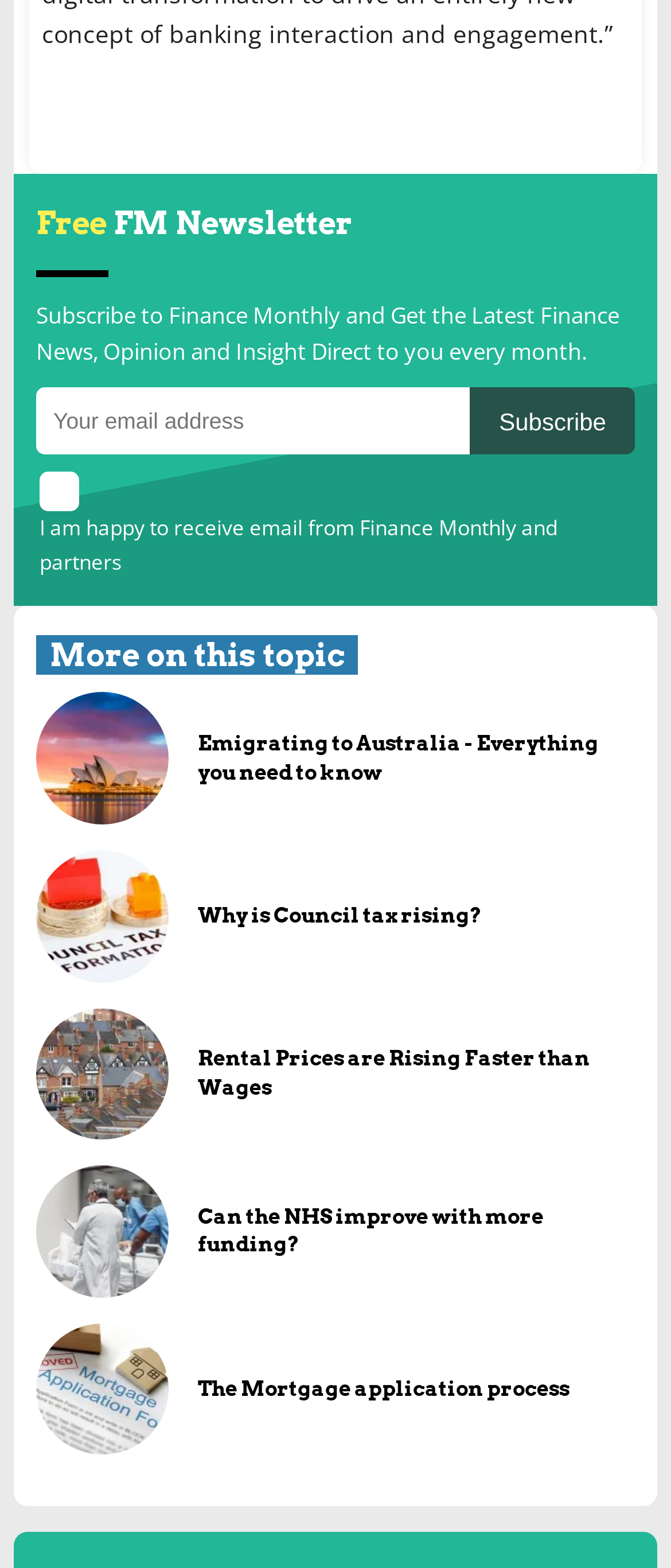Provide a thorough and detailed response to the question by examining the image: 
What is the topic of the first link?

The first link is labeled as 'Emigrating to Australia - Everything you need to know', indicating that it is related to the topic of emigrating to Australia.